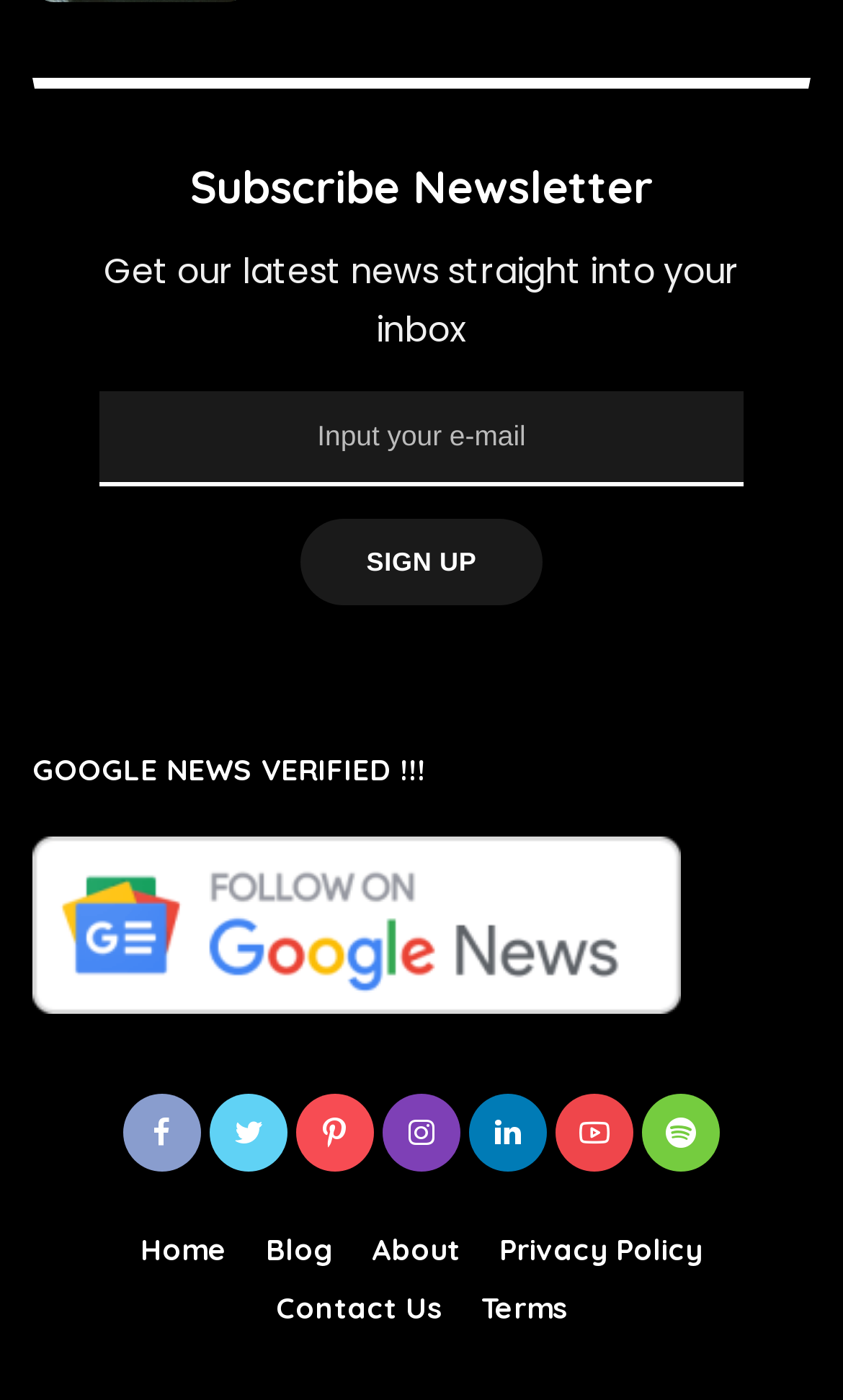Using the description "Contact Us", predict the bounding box of the relevant HTML element.

[0.309, 0.915, 0.542, 0.951]